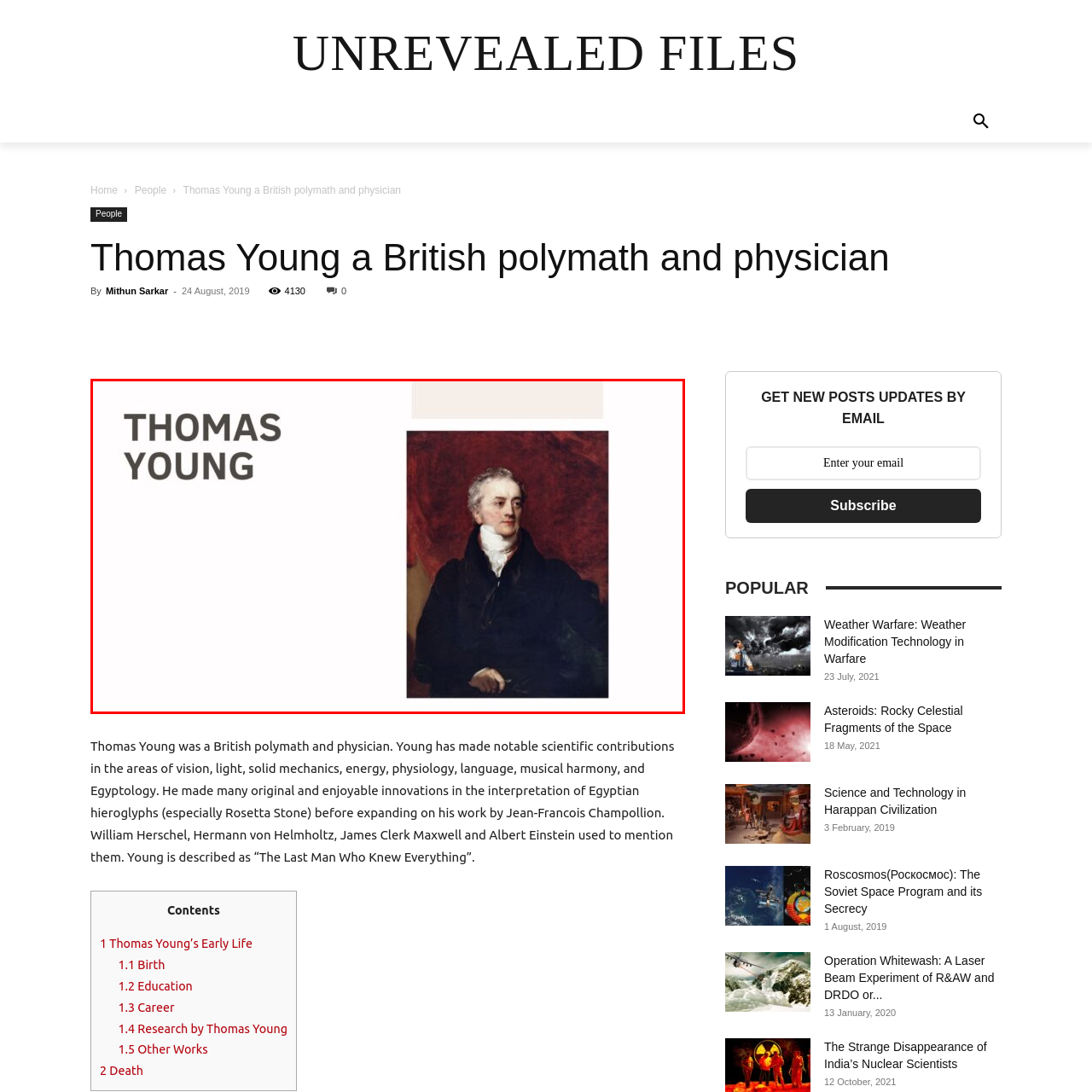What is Thomas Young known for?  
Analyze the image surrounded by the red box and deliver a detailed answer based on the visual elements depicted in the image.

The caption highlights Thomas Young's significant achievements, including his work on the nature of light and his contributions to deciphering Egyptian hieroglyphs. This suggests that he is particularly known for his work in Egyptology, specifically in deciphering hieroglyphs.